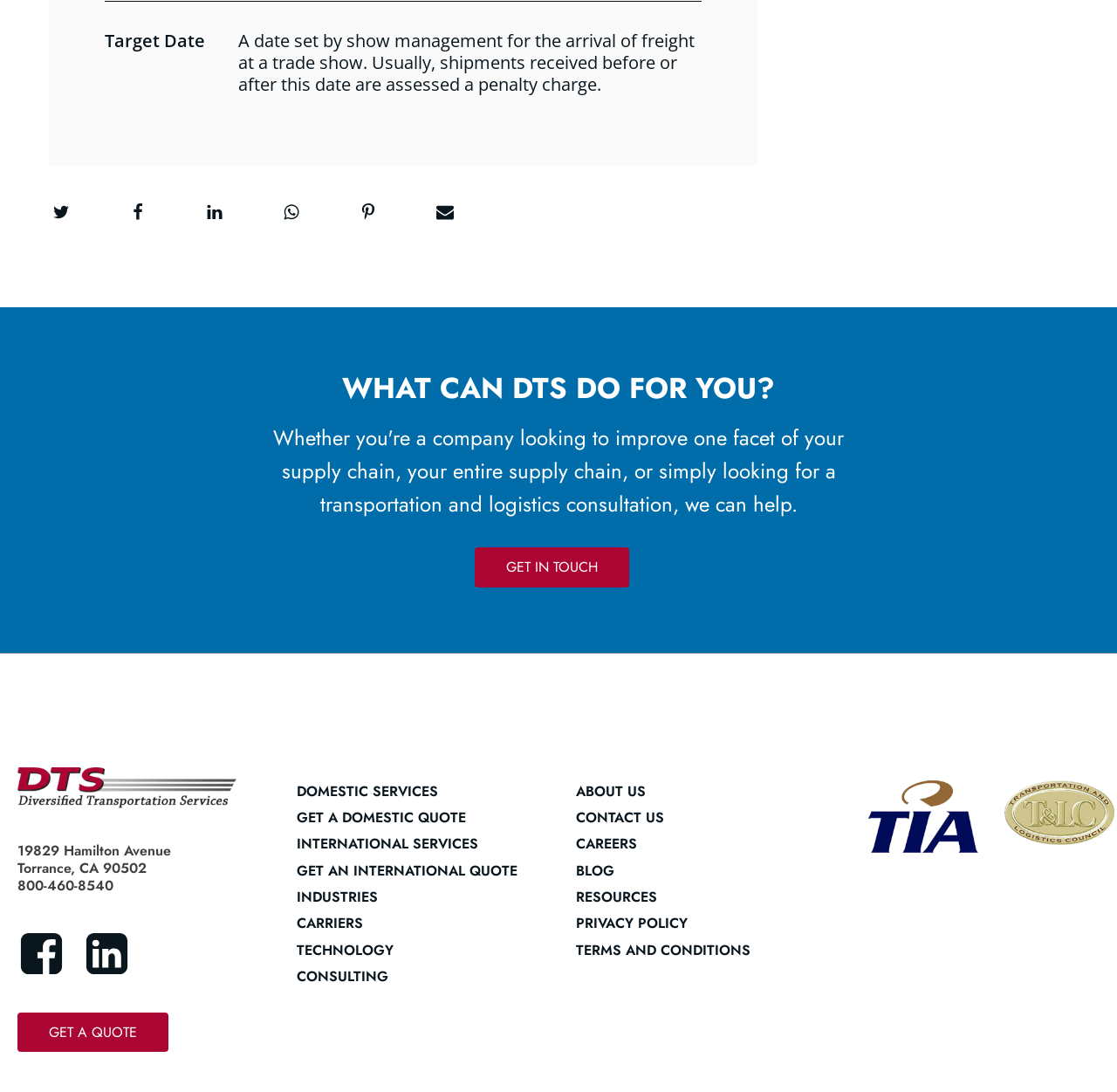What is the company's address?
Answer the question in as much detail as possible.

The company's address can be found at the bottom of the webpage, next to the phone number and email link.